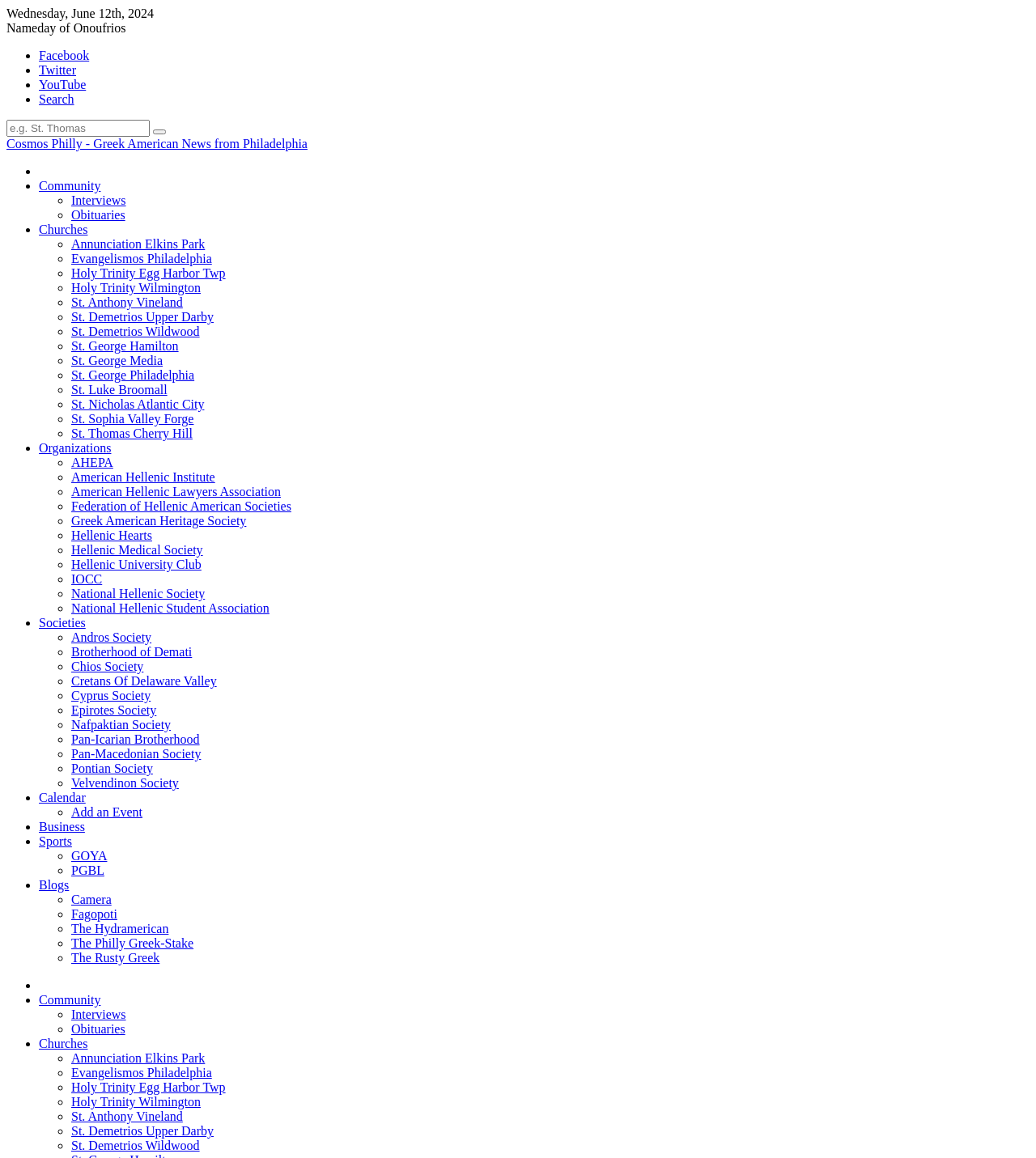Use one word or a short phrase to answer the question provided: 
What types of organizations are listed on the webpage?

Churches, Organizations, Societies